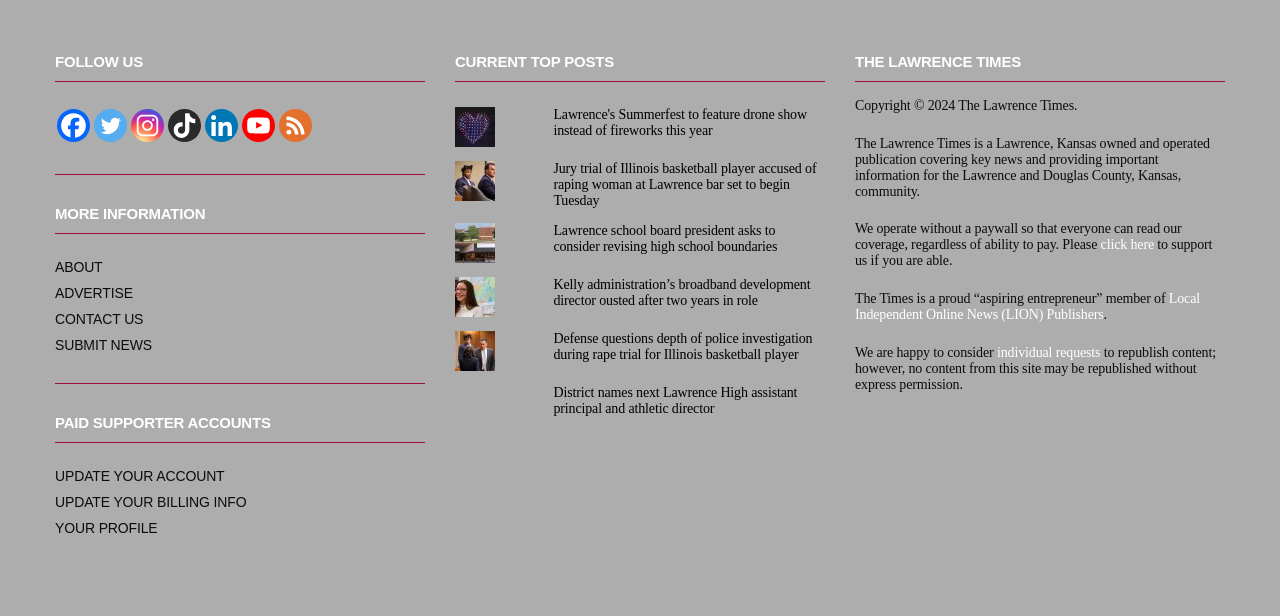Please indicate the bounding box coordinates of the element's region to be clicked to achieve the instruction: "Support us by clicking here". Provide the coordinates as four float numbers between 0 and 1, i.e., [left, top, right, bottom].

[0.86, 0.385, 0.902, 0.41]